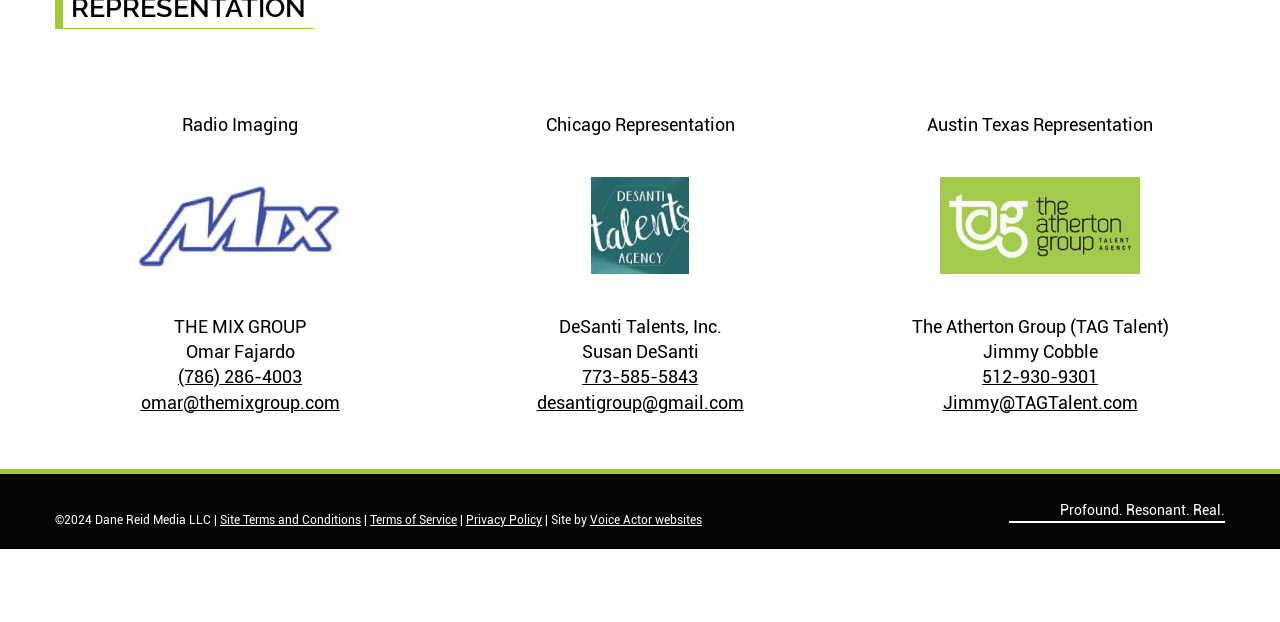Identify the bounding box coordinates for the UI element that matches this description: "773-585-5843".

[0.455, 0.707, 0.545, 0.741]